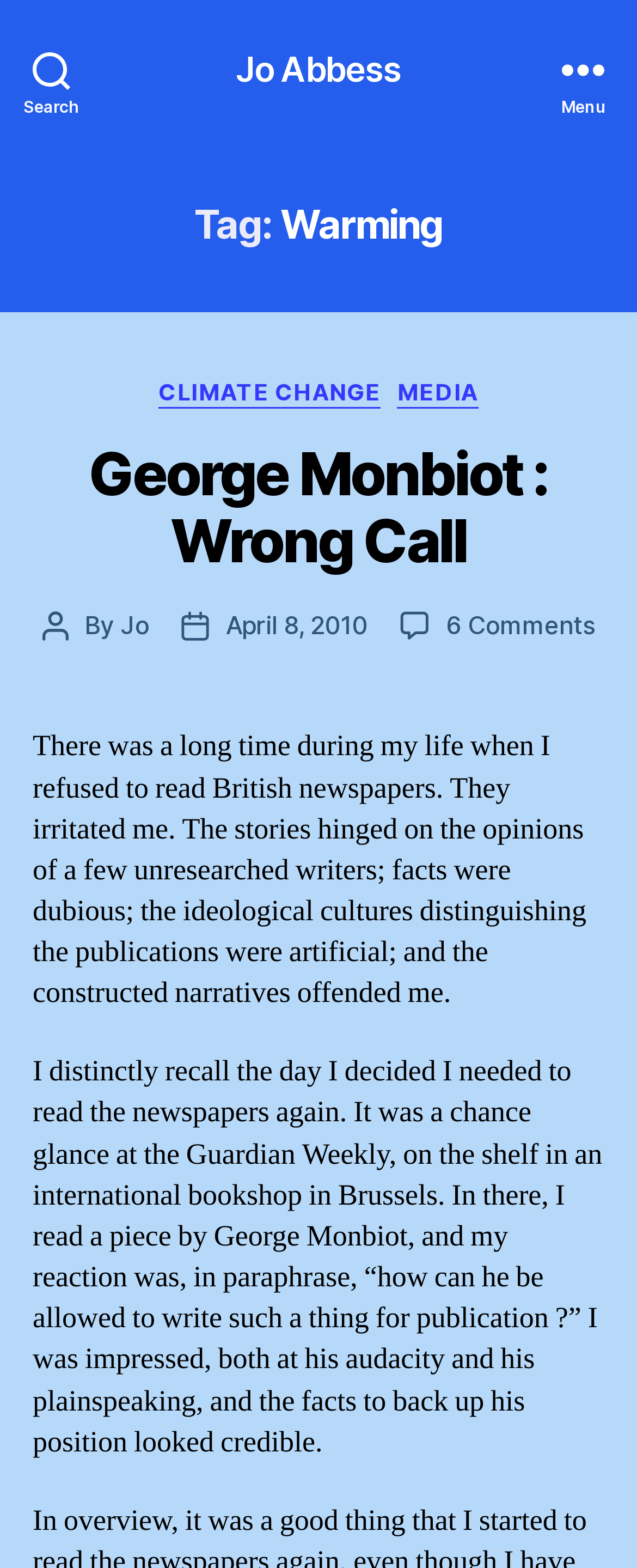Find the bounding box coordinates for the element that must be clicked to complete the instruction: "View all posts in the 'CLIMATE CHANGE' category". The coordinates should be four float numbers between 0 and 1, indicated as [left, top, right, bottom].

[0.249, 0.241, 0.598, 0.26]